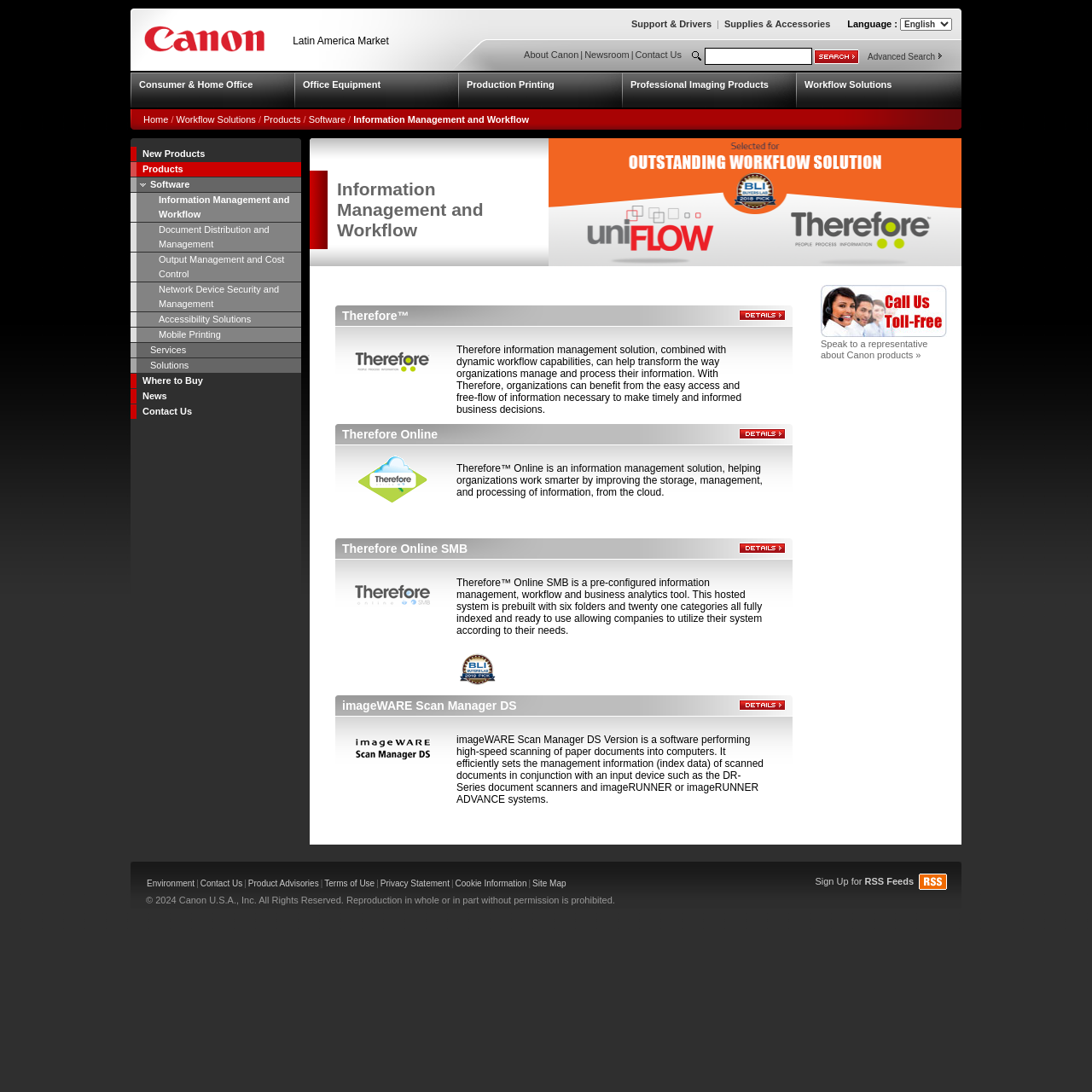Generate the text of the webpage's primary heading.

Information Management and Workflow